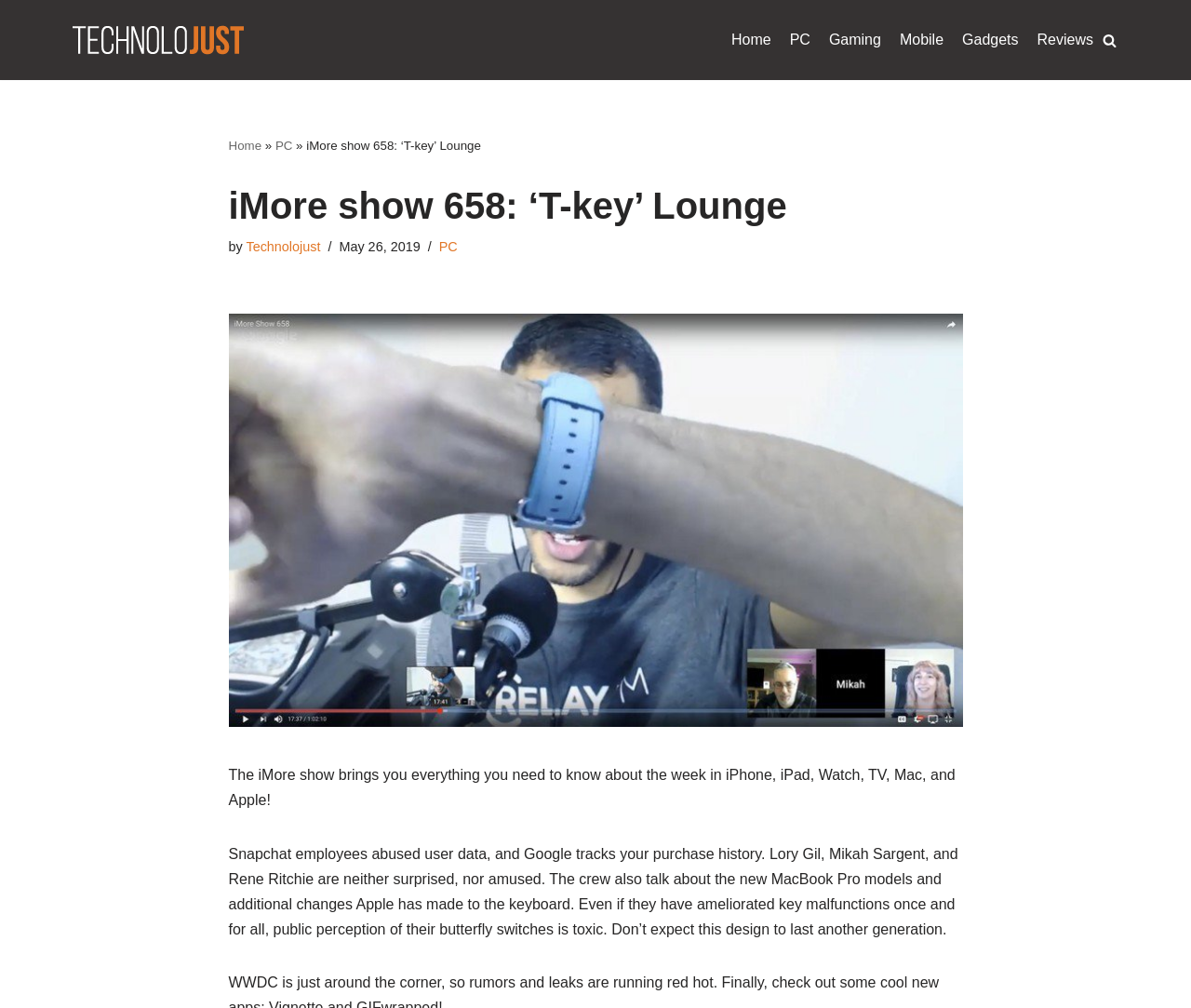Please look at the image and answer the question with a detailed explanation: What is the name of the podcast?

The name of the podcast can be found in the heading element with the text 'iMore show 658: ‘T-key’ Lounge'.